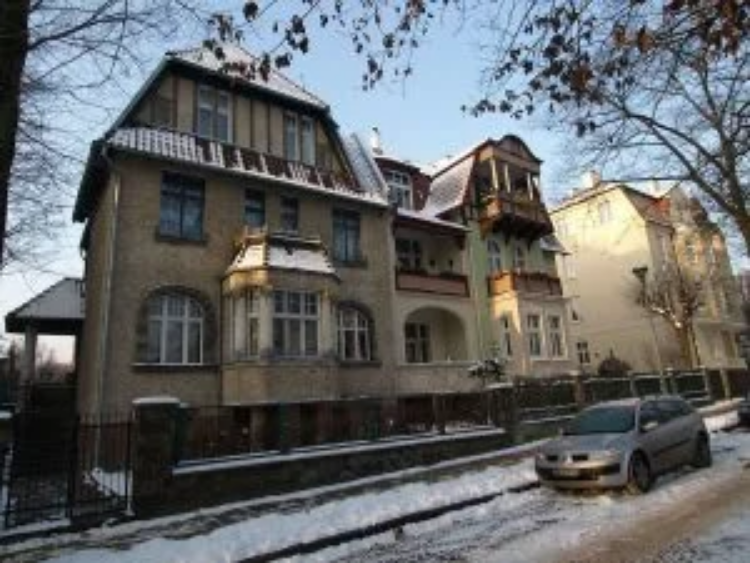Carefully examine the image and provide an in-depth answer to the question: What is the atmosphere of the scene?

The image features a silver car parked along the lightly snow-covered street, and the clustering of trees, which adds to the tranquil atmosphere of the scene, making it peaceful and calming.